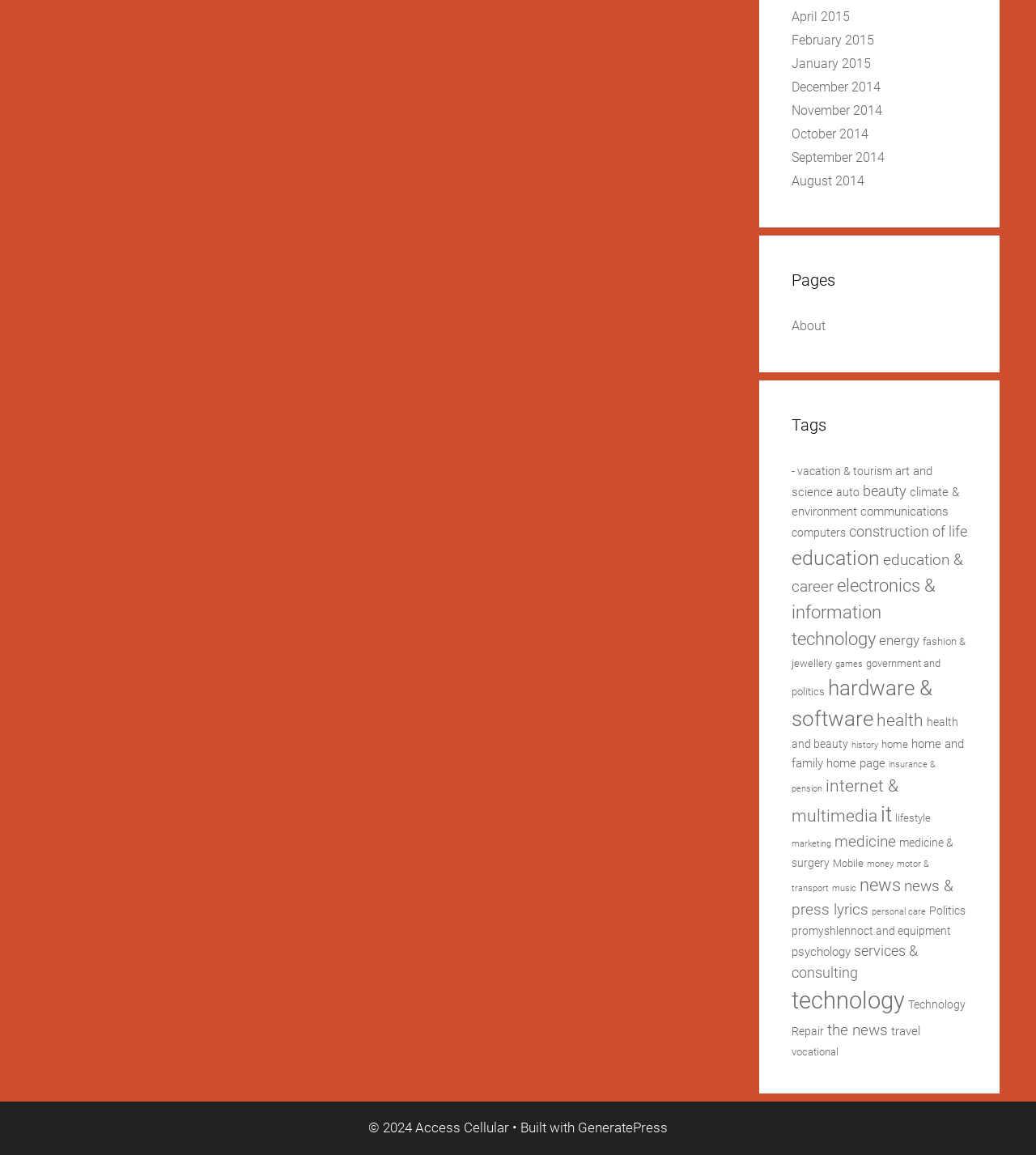Using the information in the image, give a comprehensive answer to the question: 
What is the name of the website builder?

I found the information about the website builder at the bottom of the page, which states '• Built with GeneratePress'. This indicates that the website was built using GeneratePress.